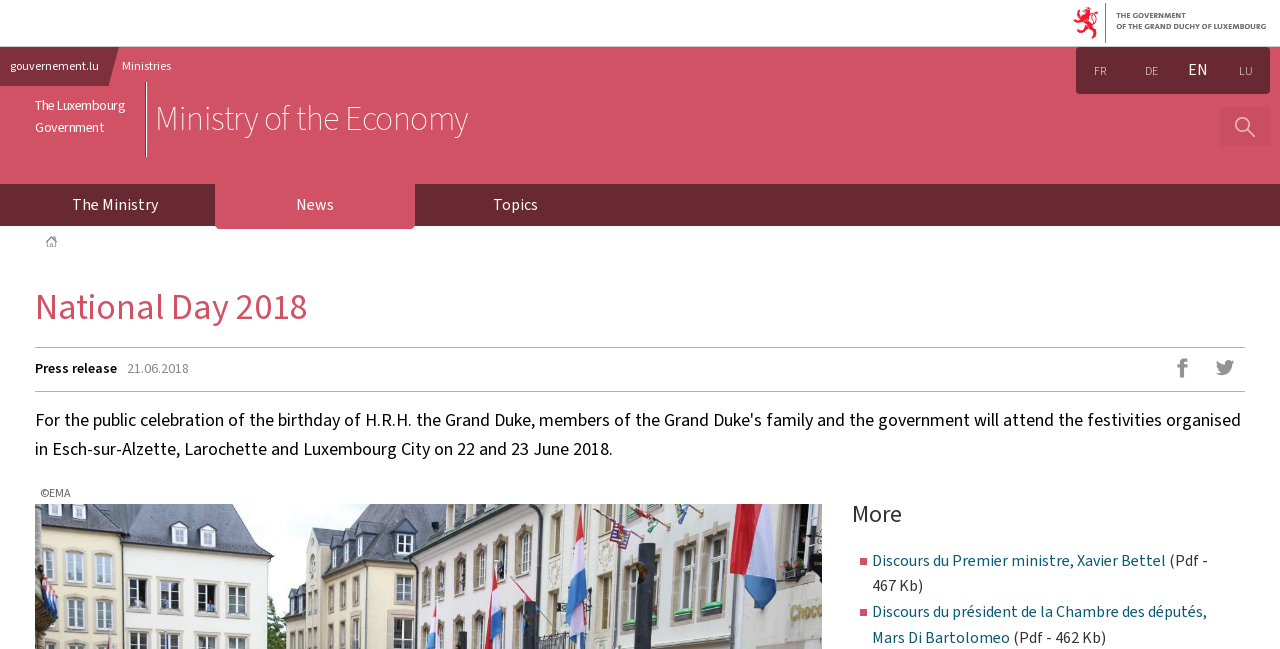Provide the bounding box coordinates for the area that should be clicked to complete the instruction: "Read the press release".

[0.027, 0.537, 0.091, 0.601]